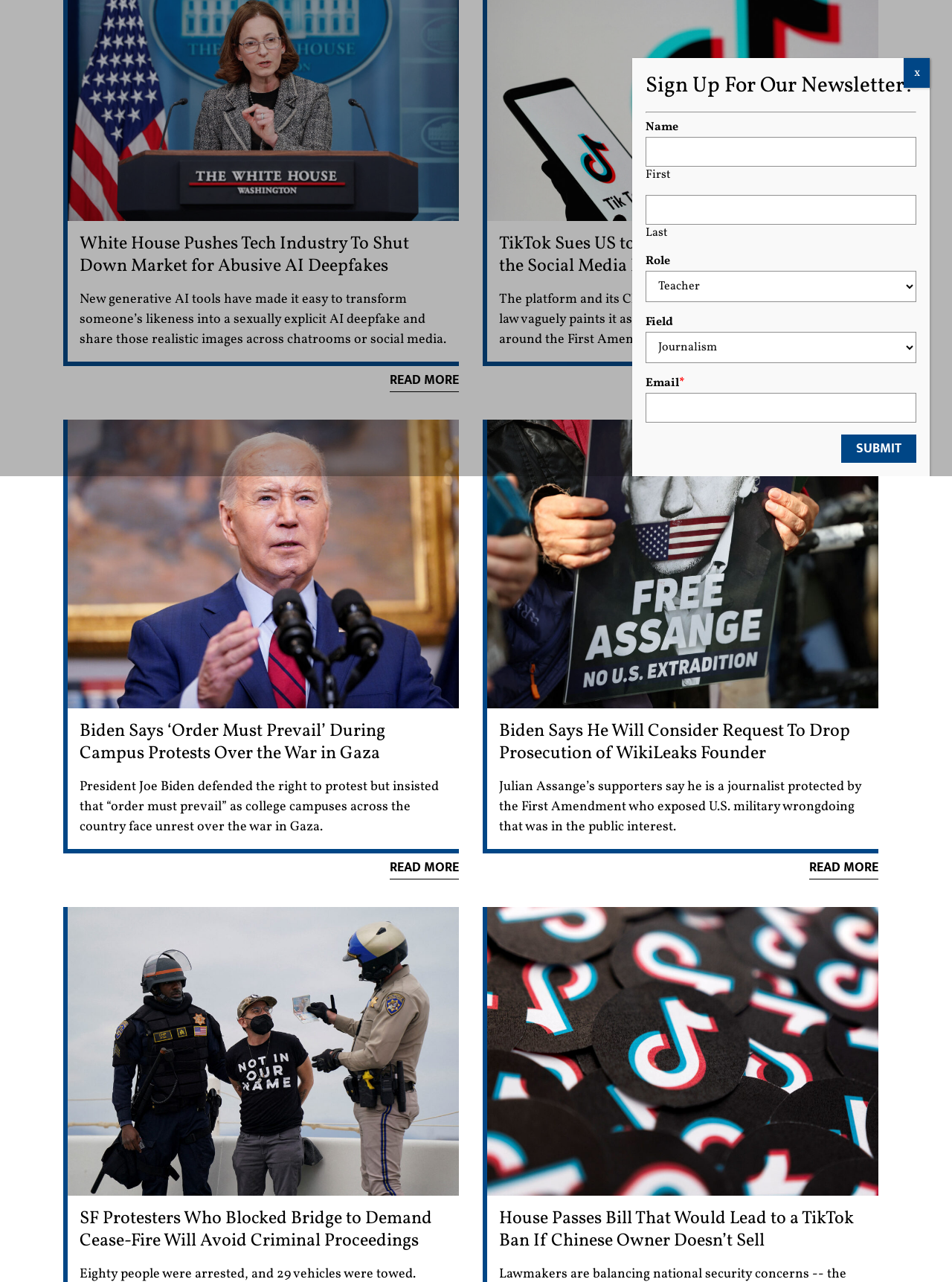Determine the bounding box coordinates for the HTML element mentioned in the following description: "alt="APEC Summit in San Francisco"". The coordinates should be a list of four floats ranging from 0 to 1, represented as [left, top, right, bottom].

[0.071, 0.708, 0.482, 0.933]